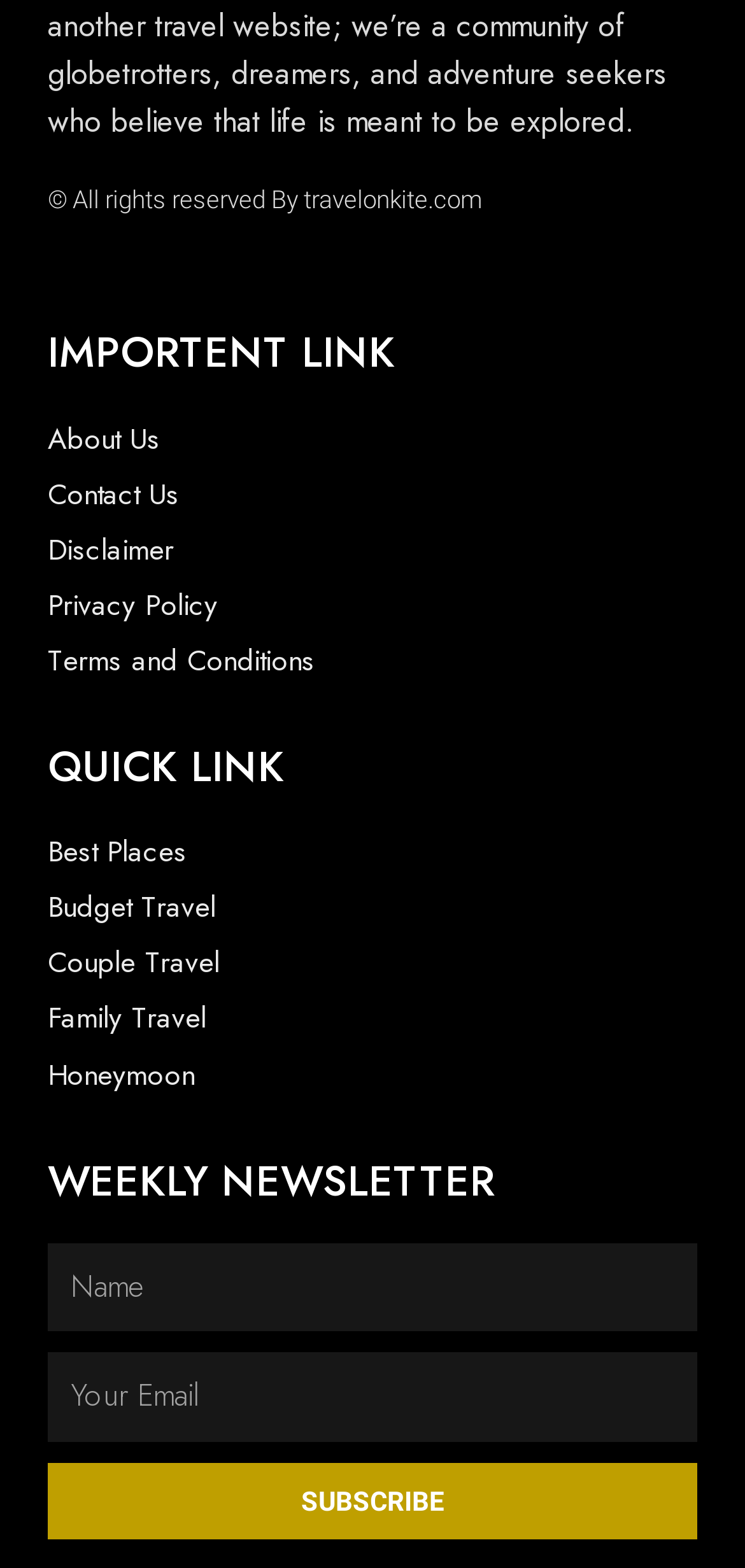Mark the bounding box of the element that matches the following description: "parent_node: Name name="form_fields[field_1]" placeholder="Name"".

[0.064, 0.793, 0.936, 0.849]